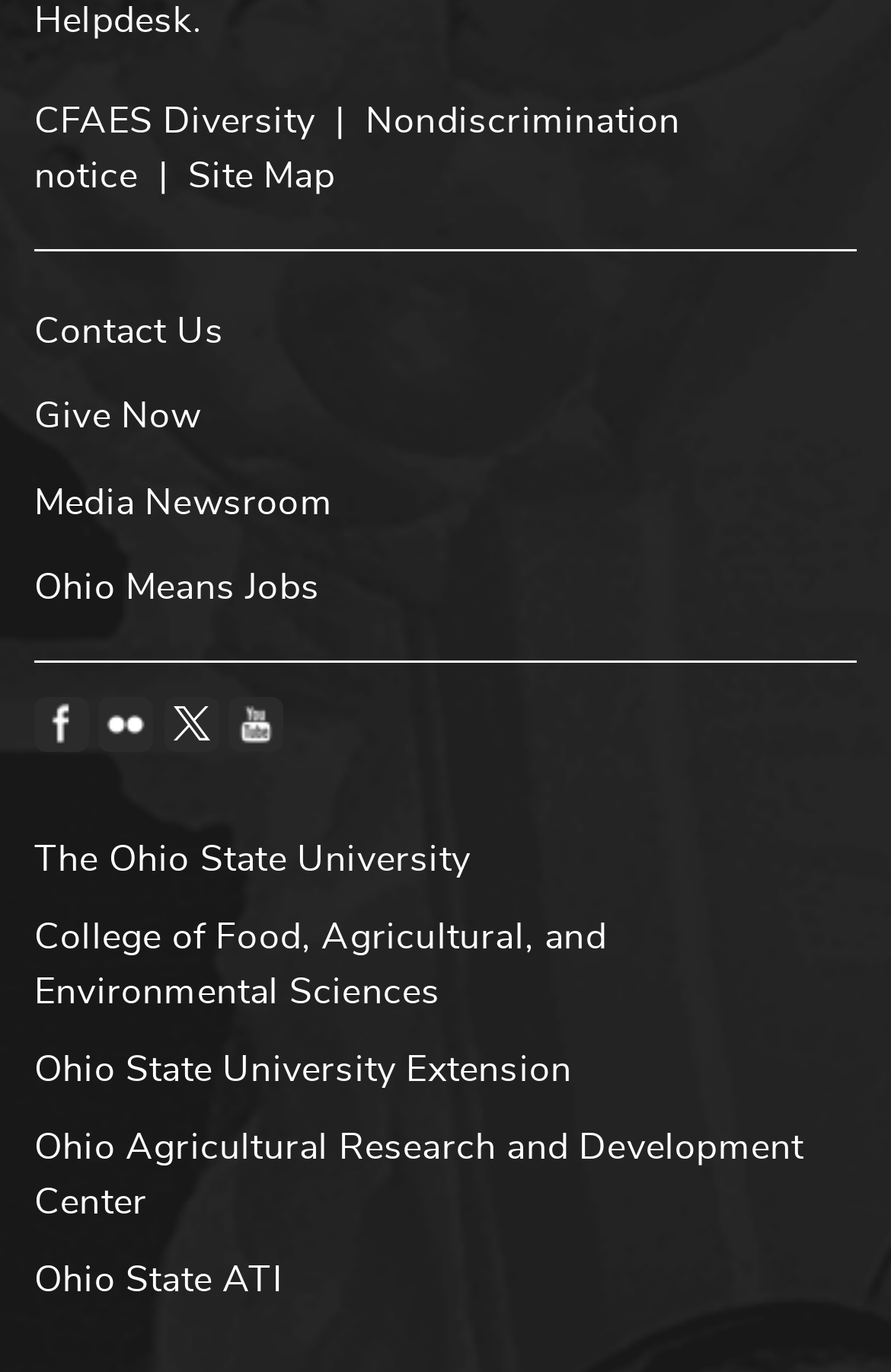Please identify the bounding box coordinates of the element I need to click to follow this instruction: "Follow on Facebook".

[0.038, 0.508, 0.1, 0.548]